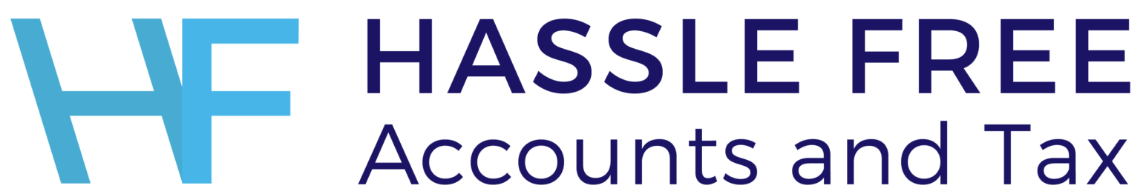Using the details in the image, give a detailed response to the question below:
What is the font style of 'Accounts and Tax'?

According to the caption, the text 'Accounts and Tax' is written in a clean, modern font, which suggests a simple and contemporary design aesthetic.